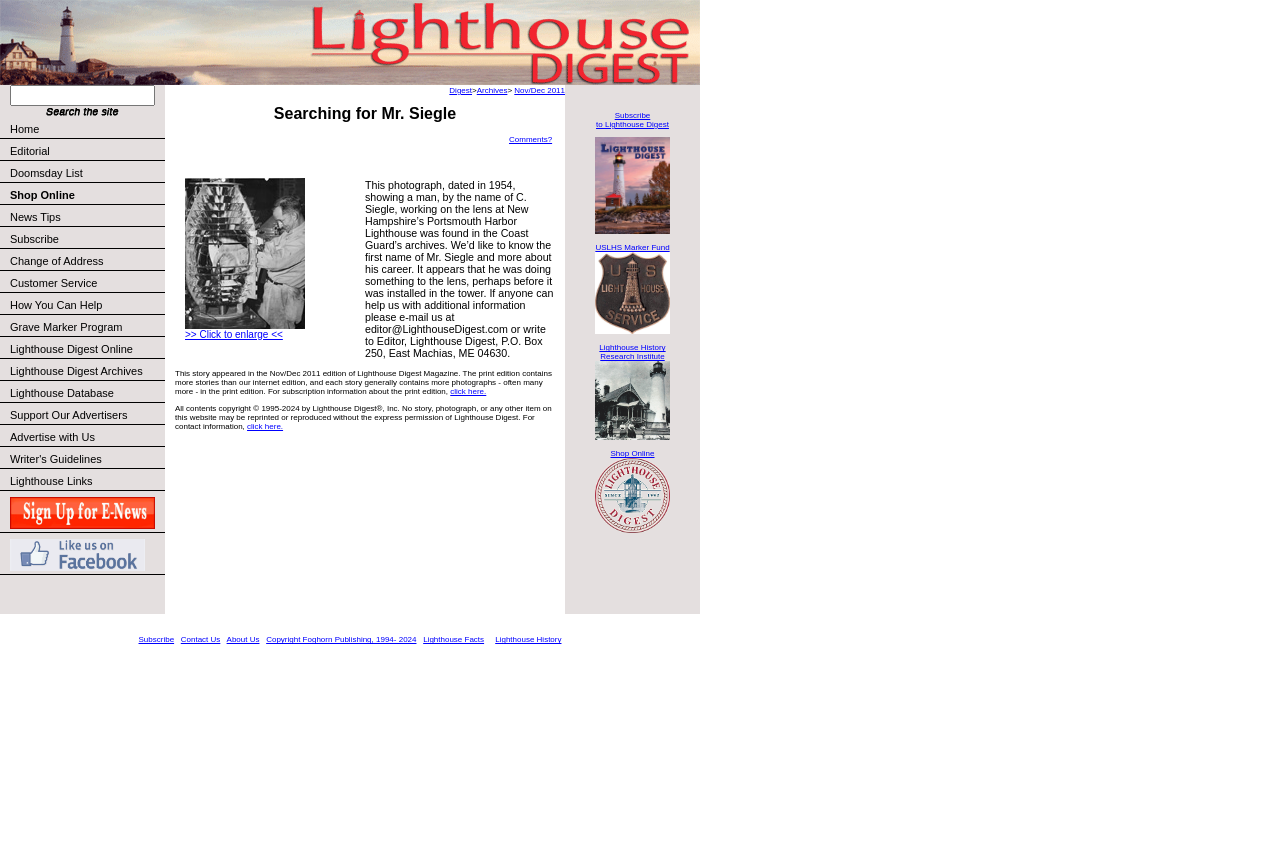Please find the bounding box coordinates of the element that needs to be clicked to perform the following instruction: "Go to Home page". The bounding box coordinates should be four float numbers between 0 and 1, represented as [left, top, right, bottom].

[0.0, 0.137, 0.129, 0.162]